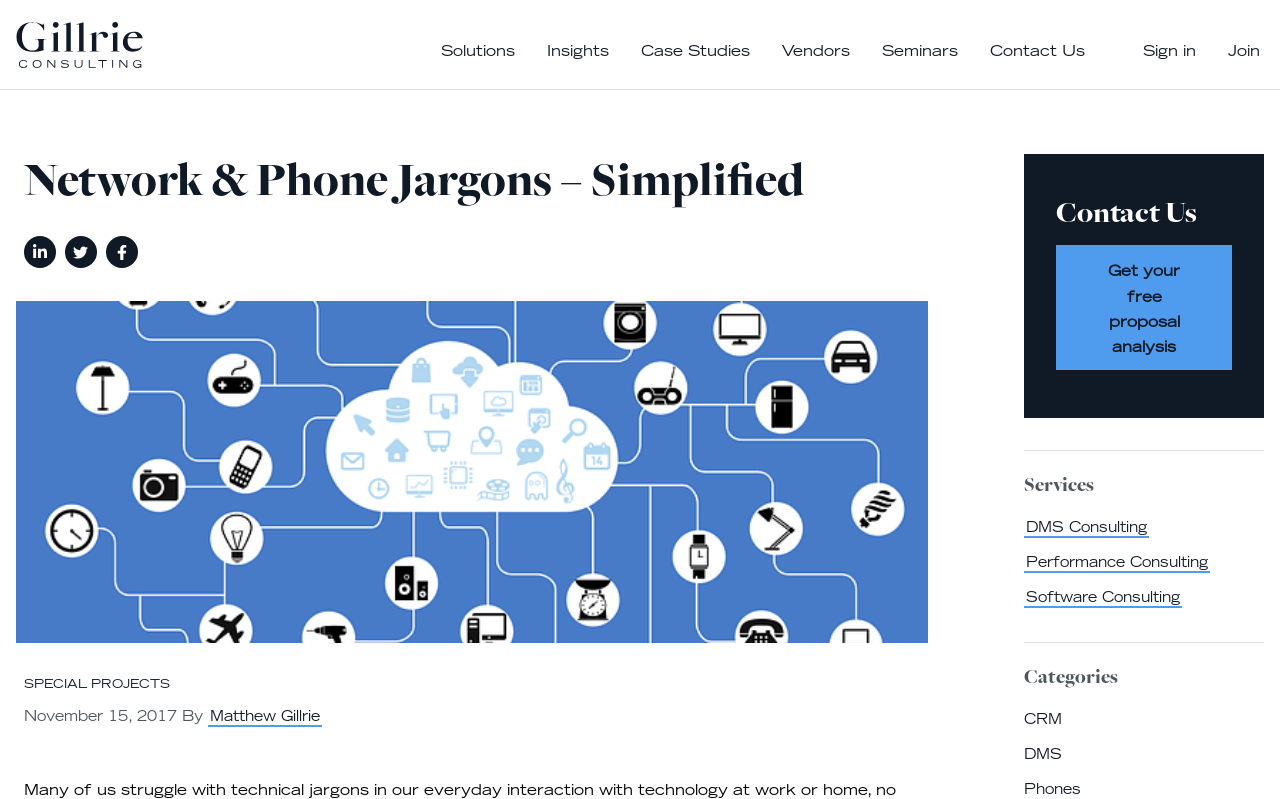Find the bounding box coordinates for the UI element whose description is: "aria-label="Share this content on LinkedIn"". The coordinates should be four float numbers between 0 and 1, in the format [left, top, right, bottom].

[0.019, 0.296, 0.044, 0.336]